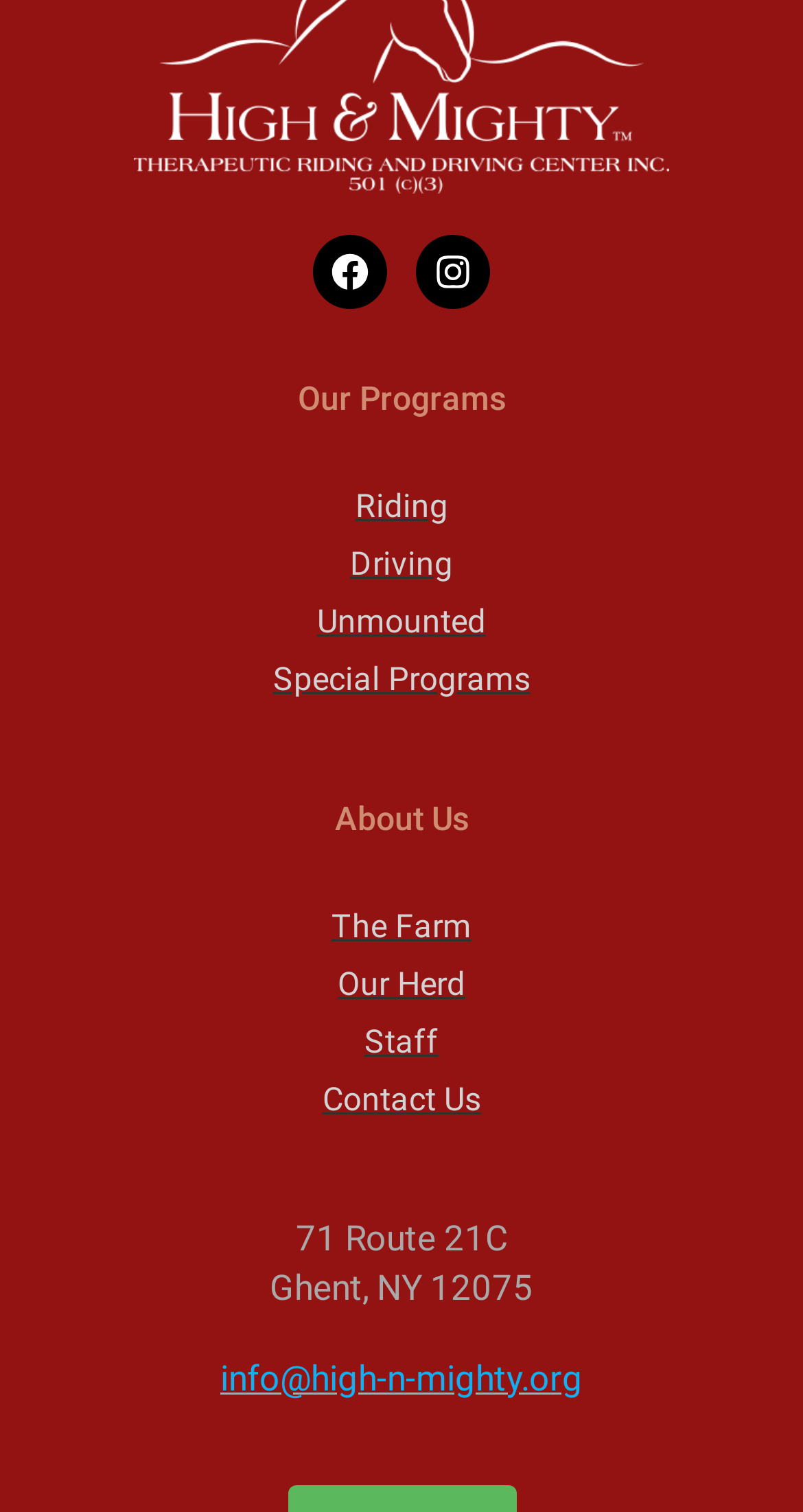Please identify the bounding box coordinates of the region to click in order to complete the given instruction: "explore The Farm". The coordinates should be four float numbers between 0 and 1, i.e., [left, top, right, bottom].

[0.413, 0.601, 0.587, 0.626]